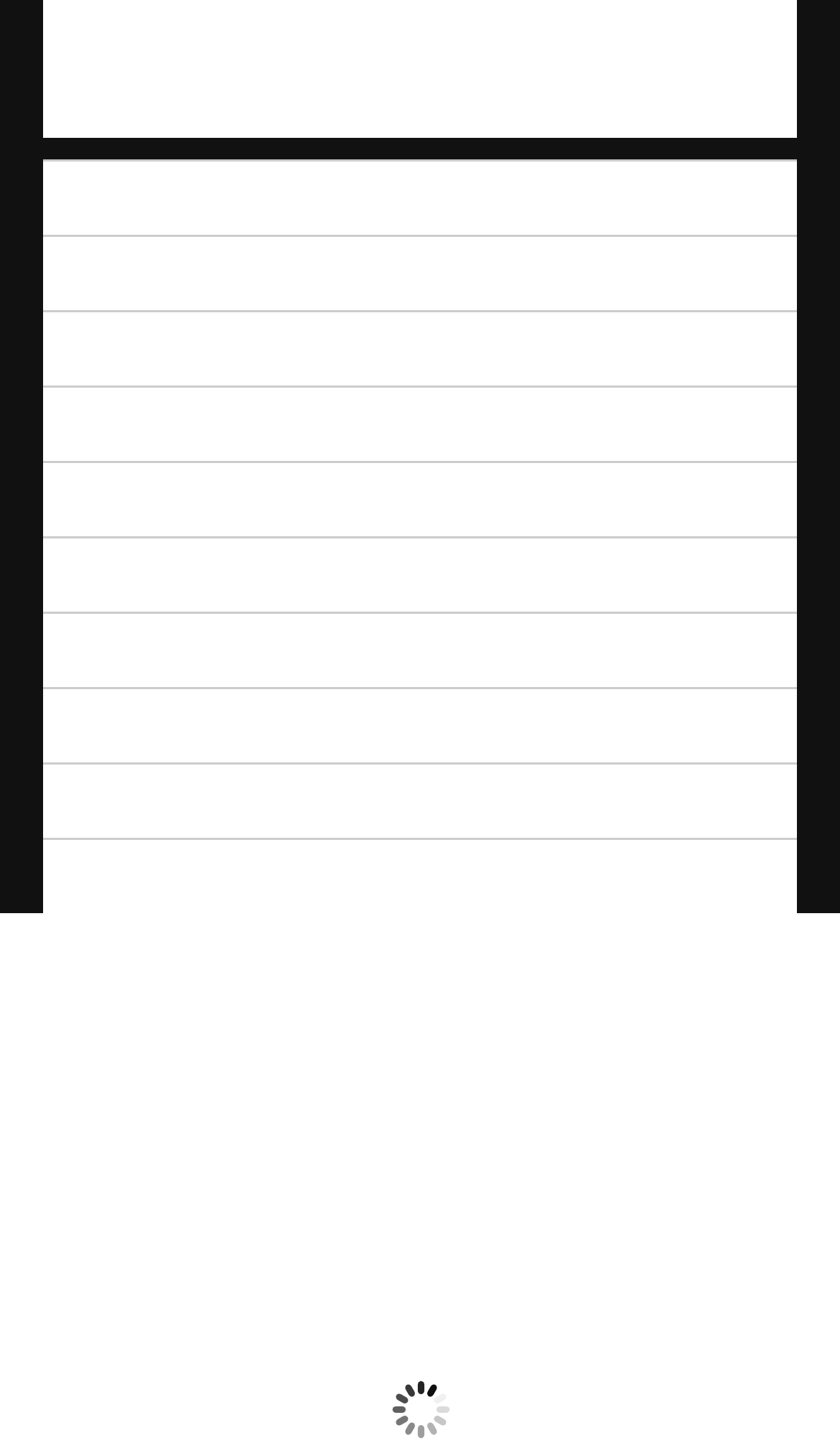Determine the bounding box of the UI component based on this description: "ID Cards". The bounding box coordinates should be four float values between 0 and 1, i.e., [left, top, right, bottom].

[0.051, 0.372, 0.949, 0.422]